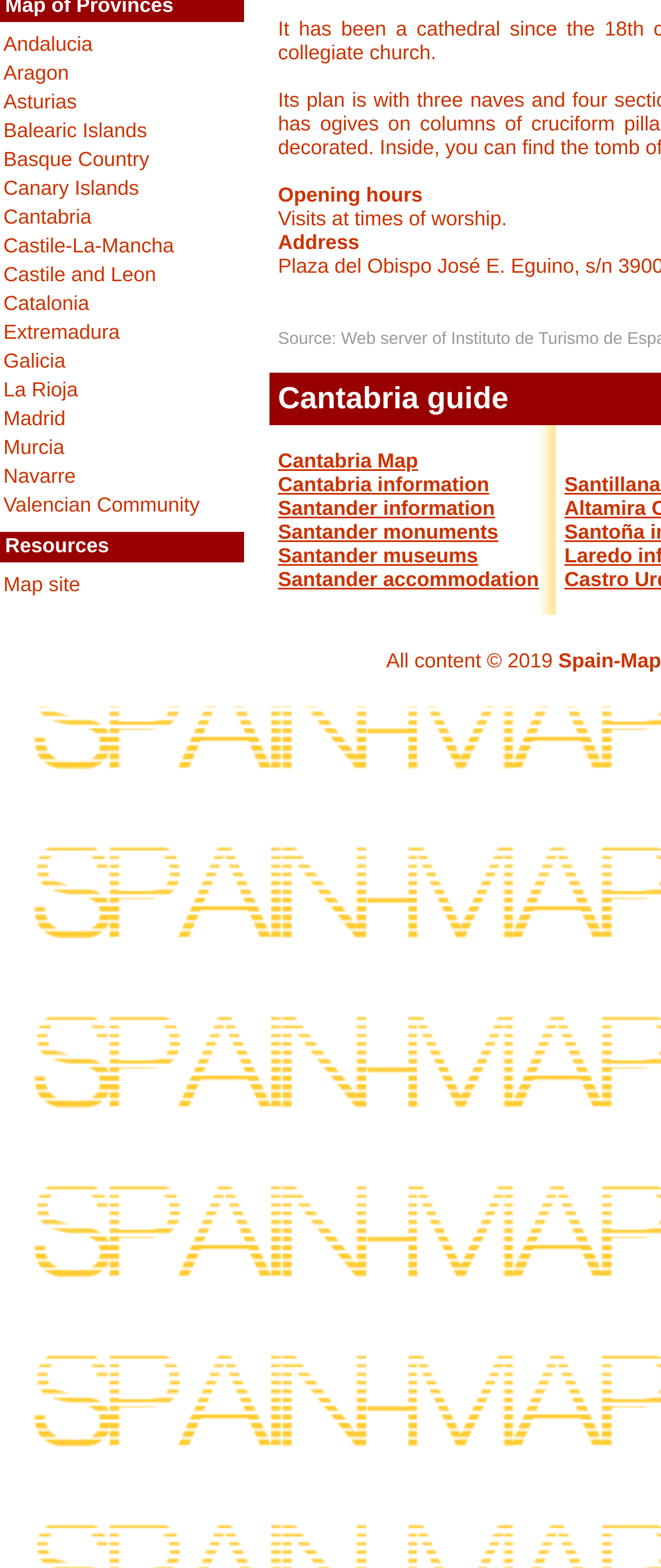Using the element description: "Castile-La-Mancha", determine the bounding box coordinates for the specified UI element. The coordinates should be four float numbers between 0 and 1, [left, top, right, bottom].

[0.005, 0.149, 0.263, 0.164]